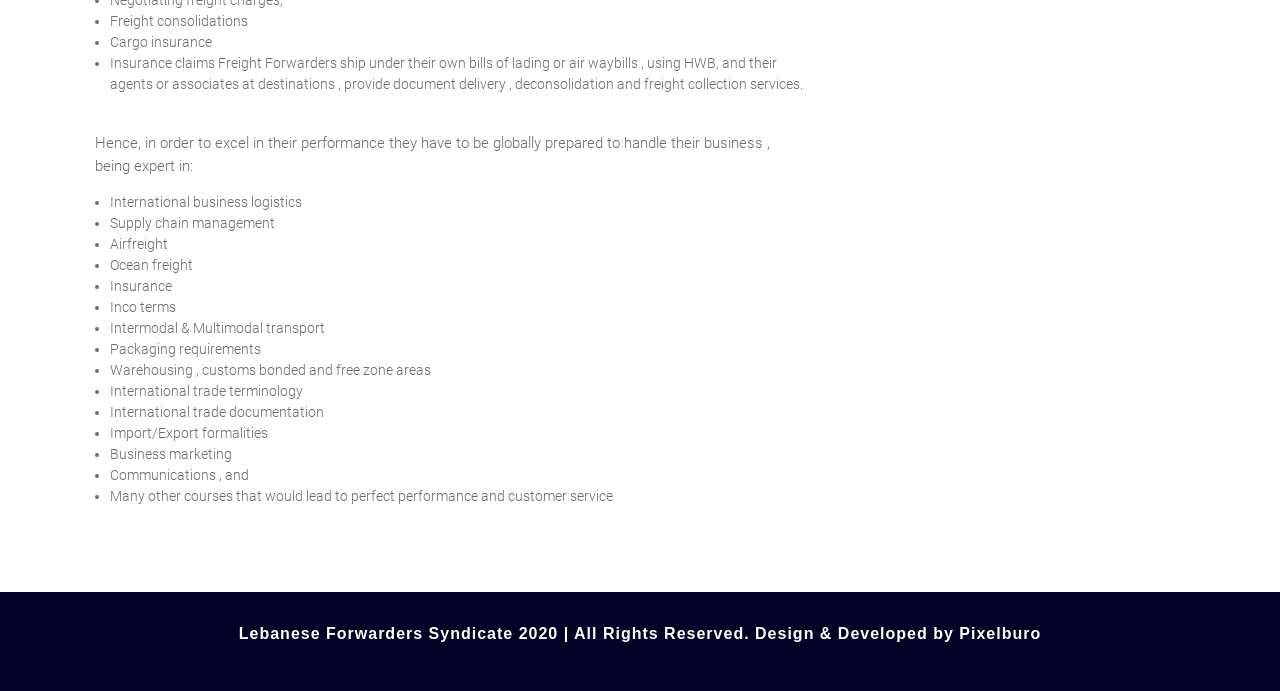Please answer the following question using a single word or phrase: 
What is the bounding box coordinate of the 'Ocean freight' text?

[0.086, 0.372, 0.151, 0.395]